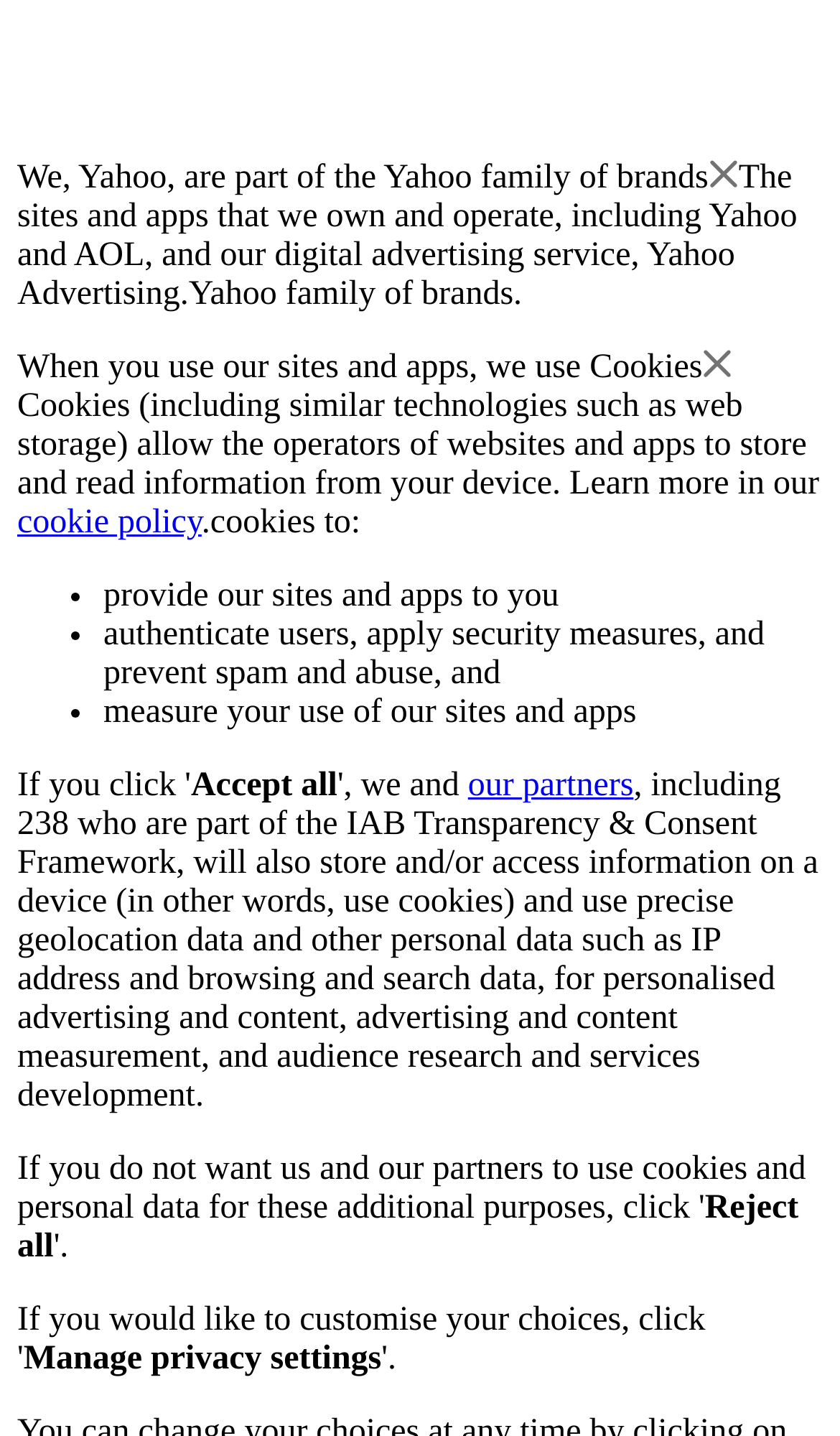What do cookies allow operators to do? Observe the screenshot and provide a one-word or short phrase answer.

Store and read information